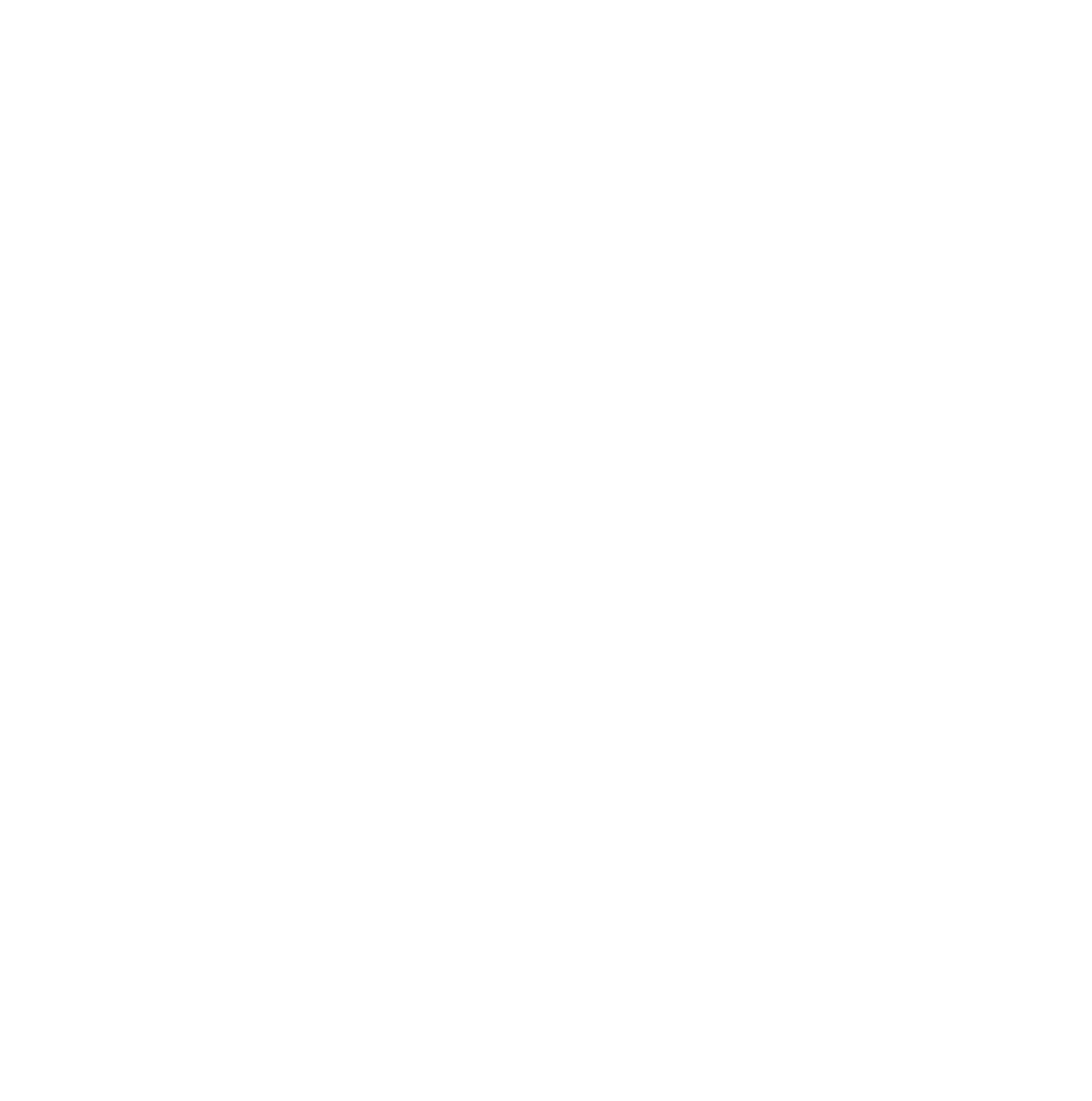Given the element description, predict the bounding box coordinates in the format (top-left x, top-left y, bottom-right x, bottom-right y), using floating point numbers between 0 and 1: parent_node: Organization name="phone"

[0.512, 0.093, 0.75, 0.136]